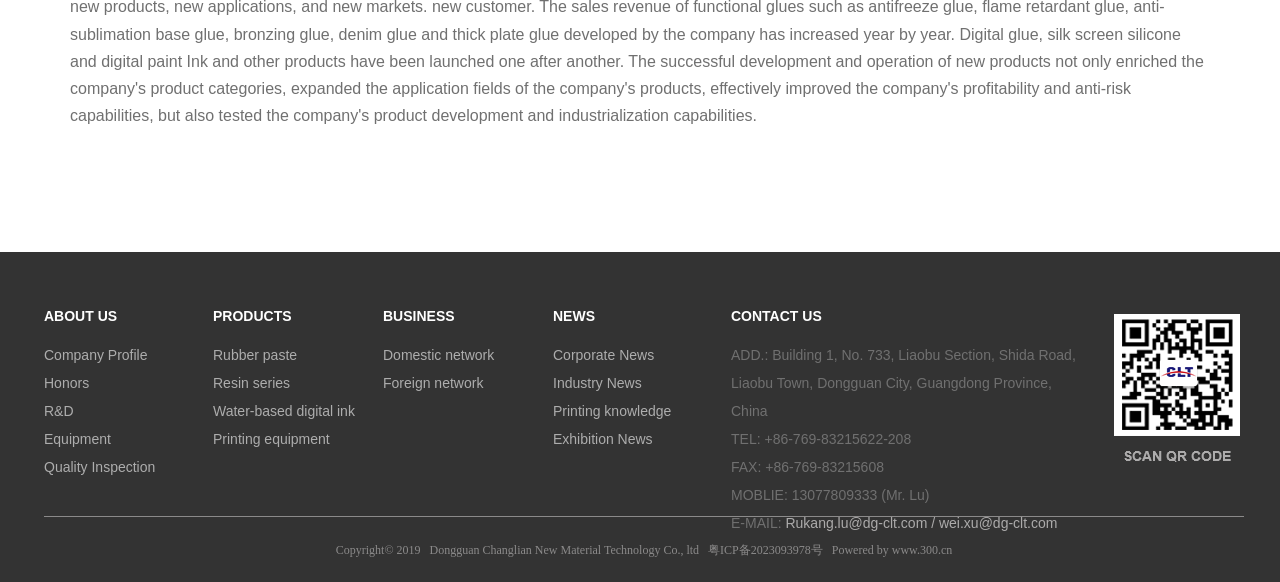What is the company's fax number?
Examine the image and provide an in-depth answer to the question.

By analyzing the 'CONTACT US' section, I can find the company's fax number, which is '+86-769-83215608'. This fax number can be used to send fax messages to the company.